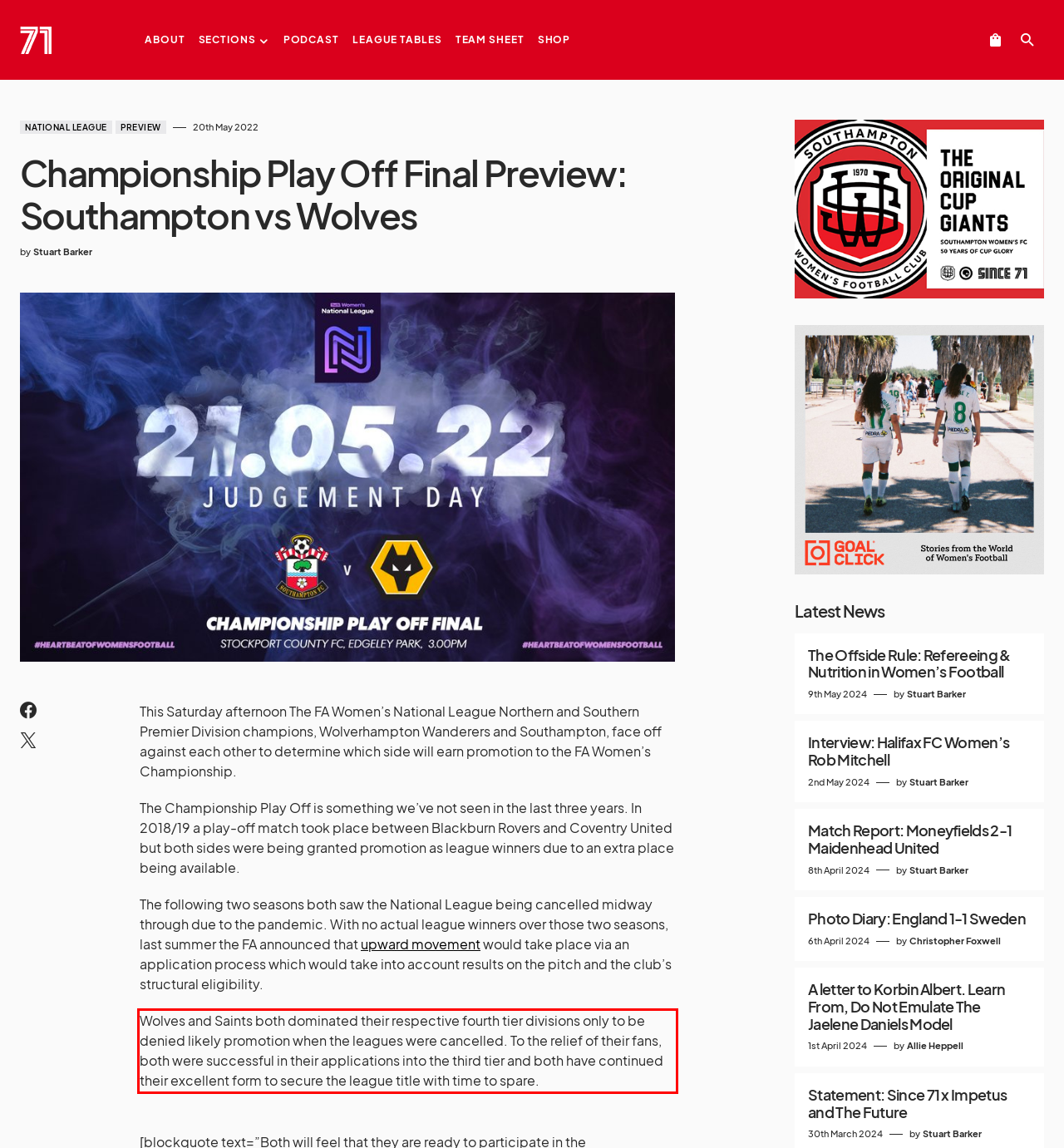Given a screenshot of a webpage, locate the red bounding box and extract the text it encloses.

Wolves and Saints both dominated their respective fourth tier divisions only to be denied likely promotion when the leagues were cancelled. To the relief of their fans, both were successful in their applications into the third tier and both have continued their excellent form to secure the league title with time to spare.